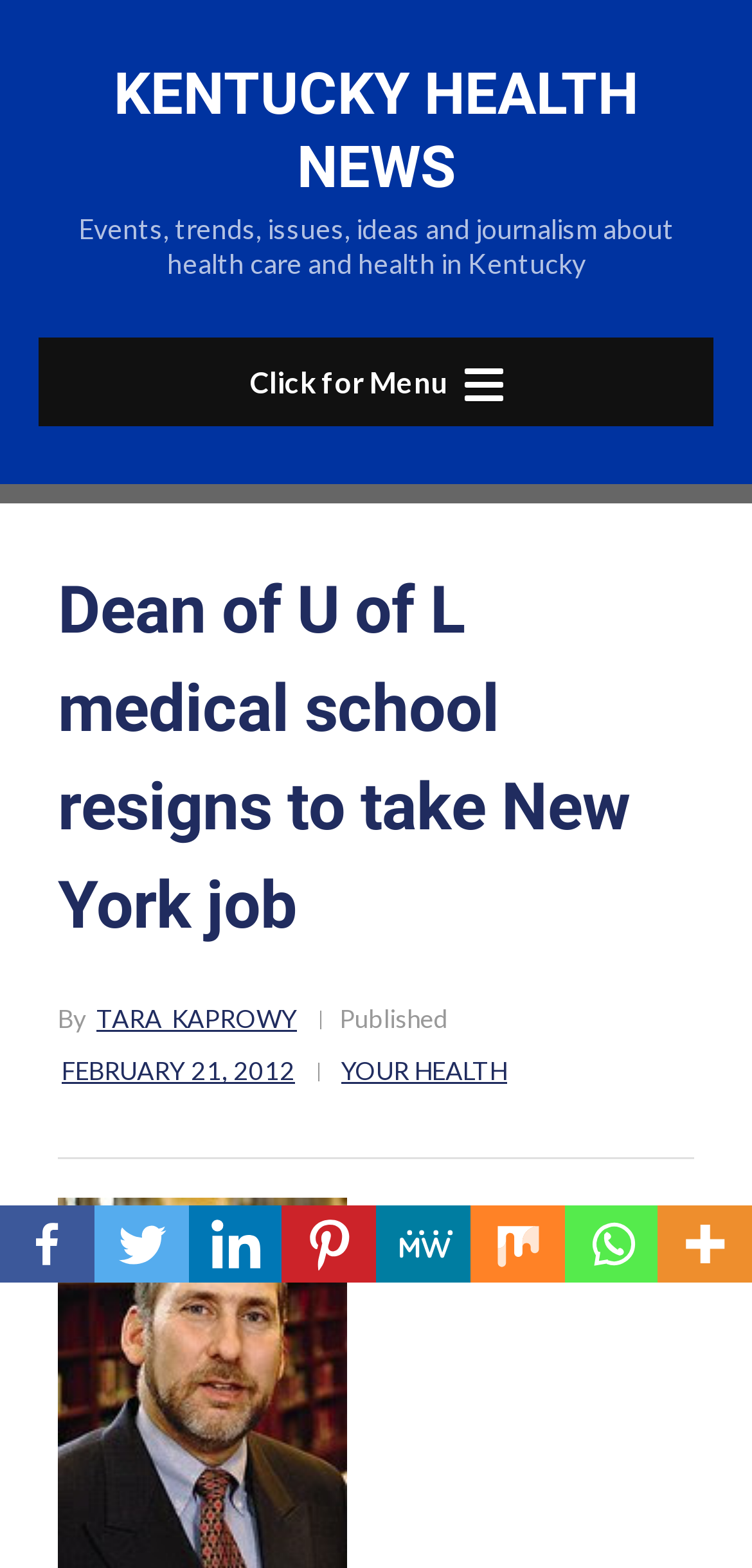Please find the bounding box coordinates of the element that must be clicked to perform the given instruction: "View more sharing options". The coordinates should be four float numbers from 0 to 1, i.e., [left, top, right, bottom].

[0.875, 0.769, 1.0, 0.818]